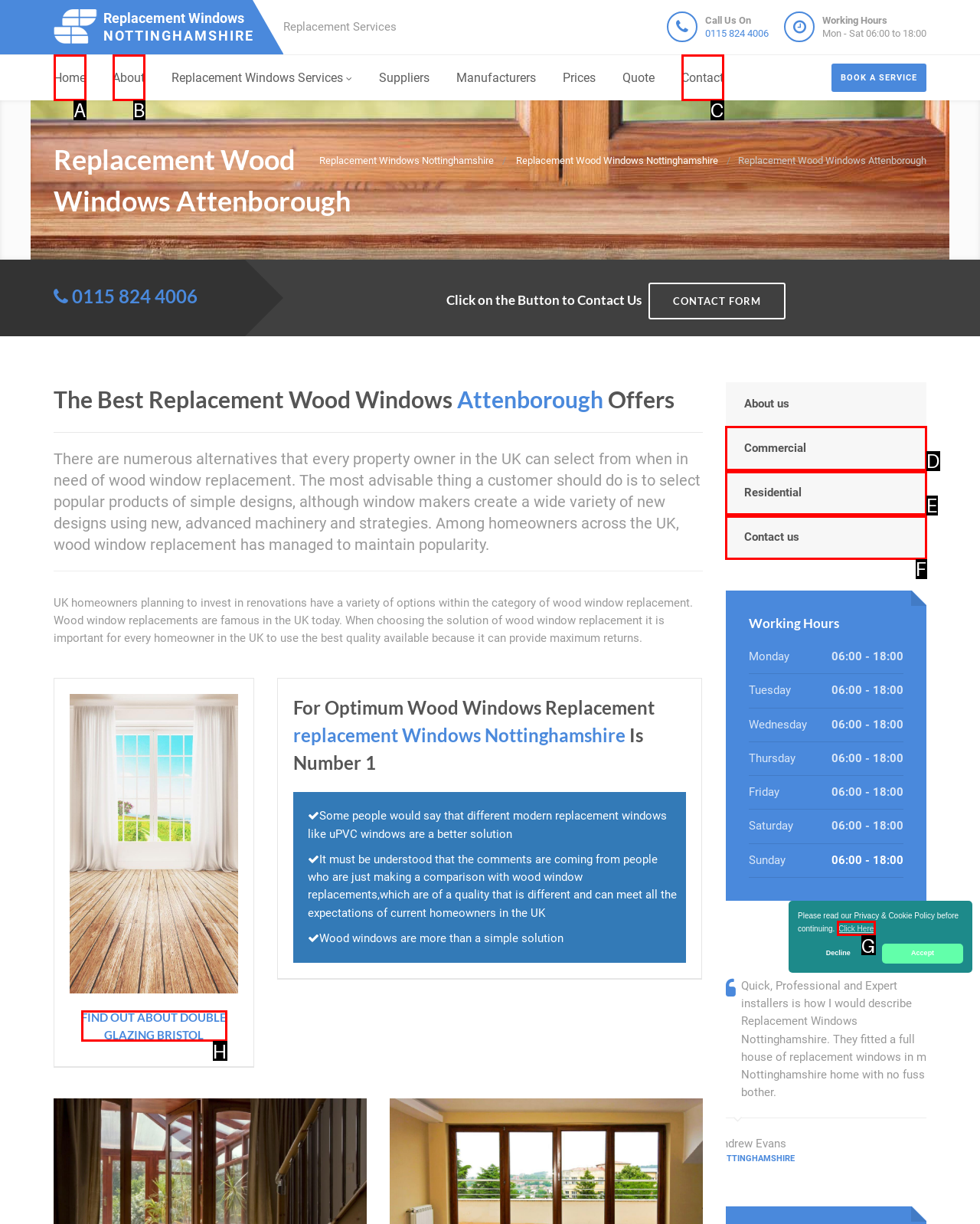Match the description: About to the appropriate HTML element. Respond with the letter of your selected option.

B